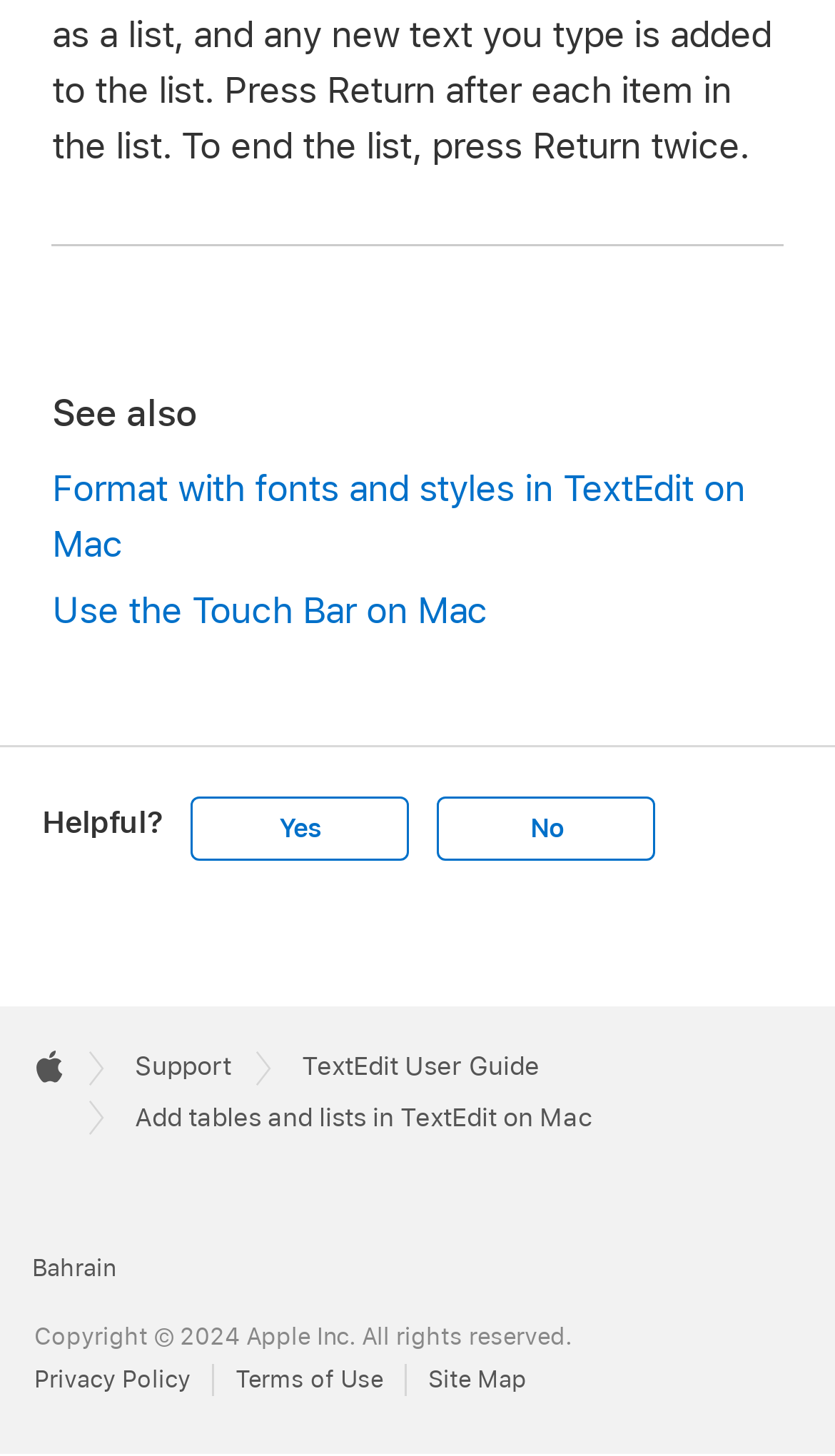Pinpoint the bounding box coordinates of the element to be clicked to execute the instruction: "Click on 'Bahrain. Choose your country or region'".

[0.038, 0.86, 0.138, 0.881]